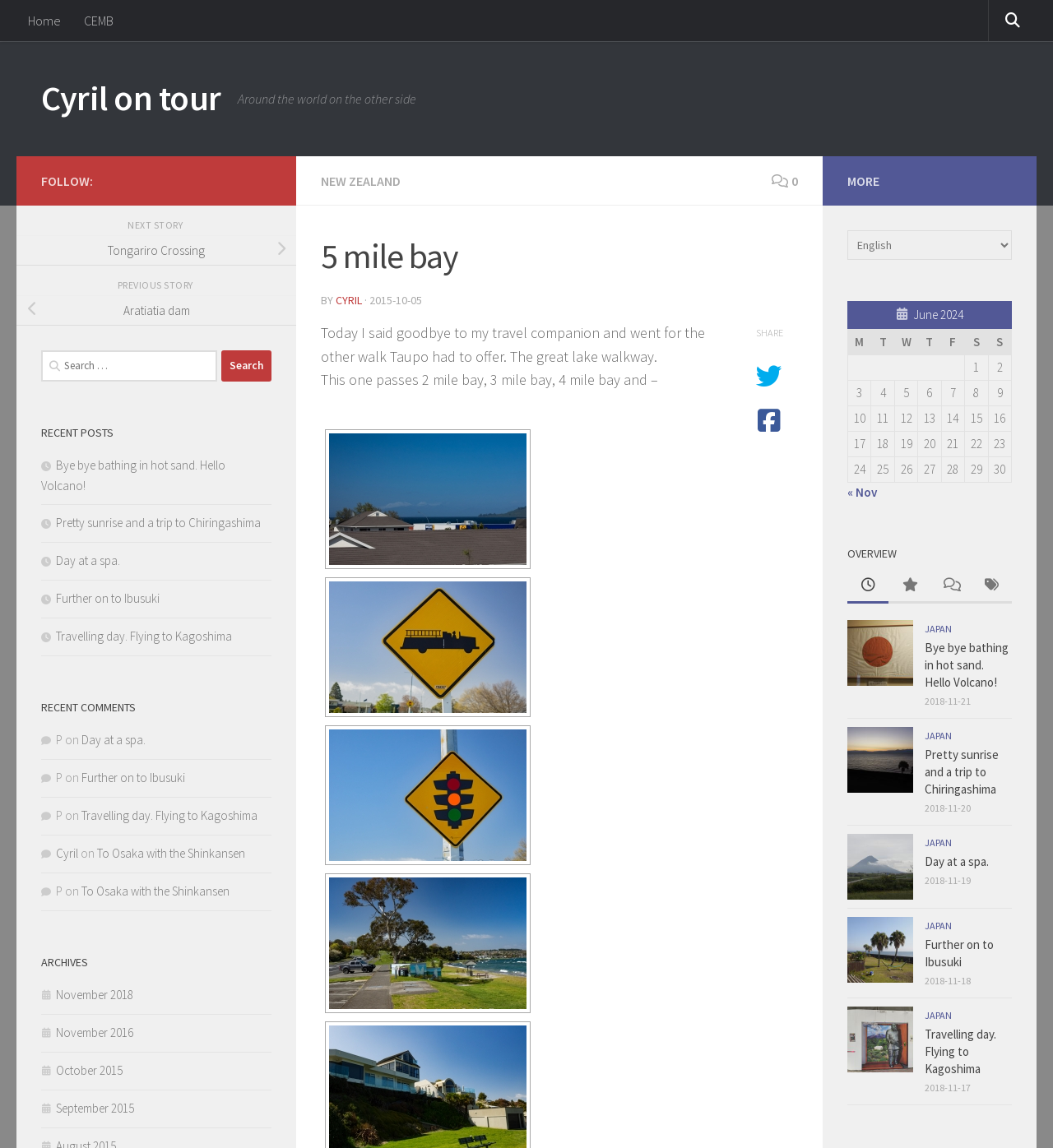Identify the bounding box coordinates of the specific part of the webpage to click to complete this instruction: "Search for something".

[0.039, 0.305, 0.258, 0.332]